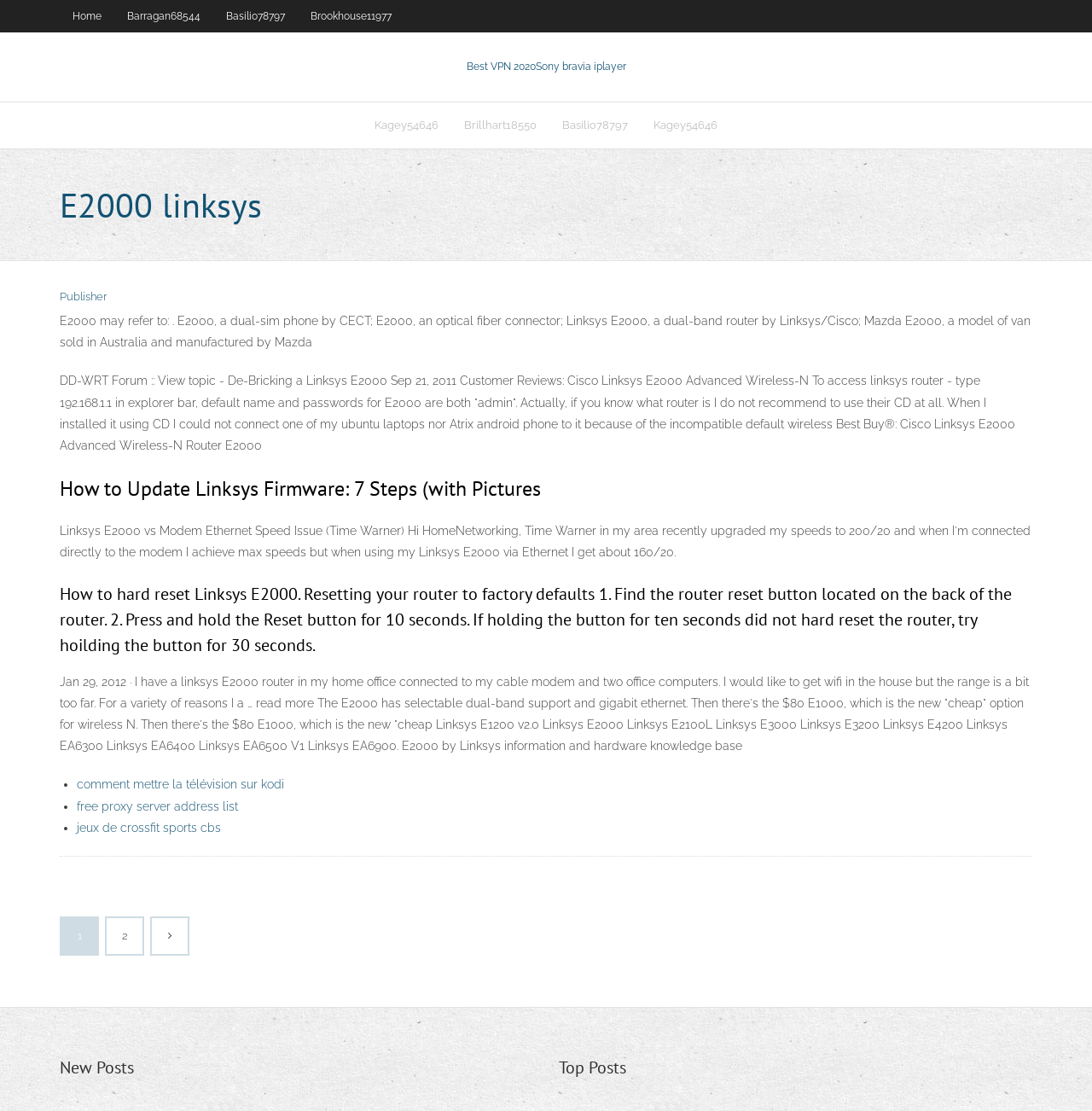What is the name of the router model mentioned on this webpage?
Can you give a detailed and elaborate answer to the question?

The webpage mentions the name 'Linksys E2000' in multiple places, including the heading 'E2000 linksys' and the text 'Linksys E2000, a dual-band router by Linksys/Cisco'.